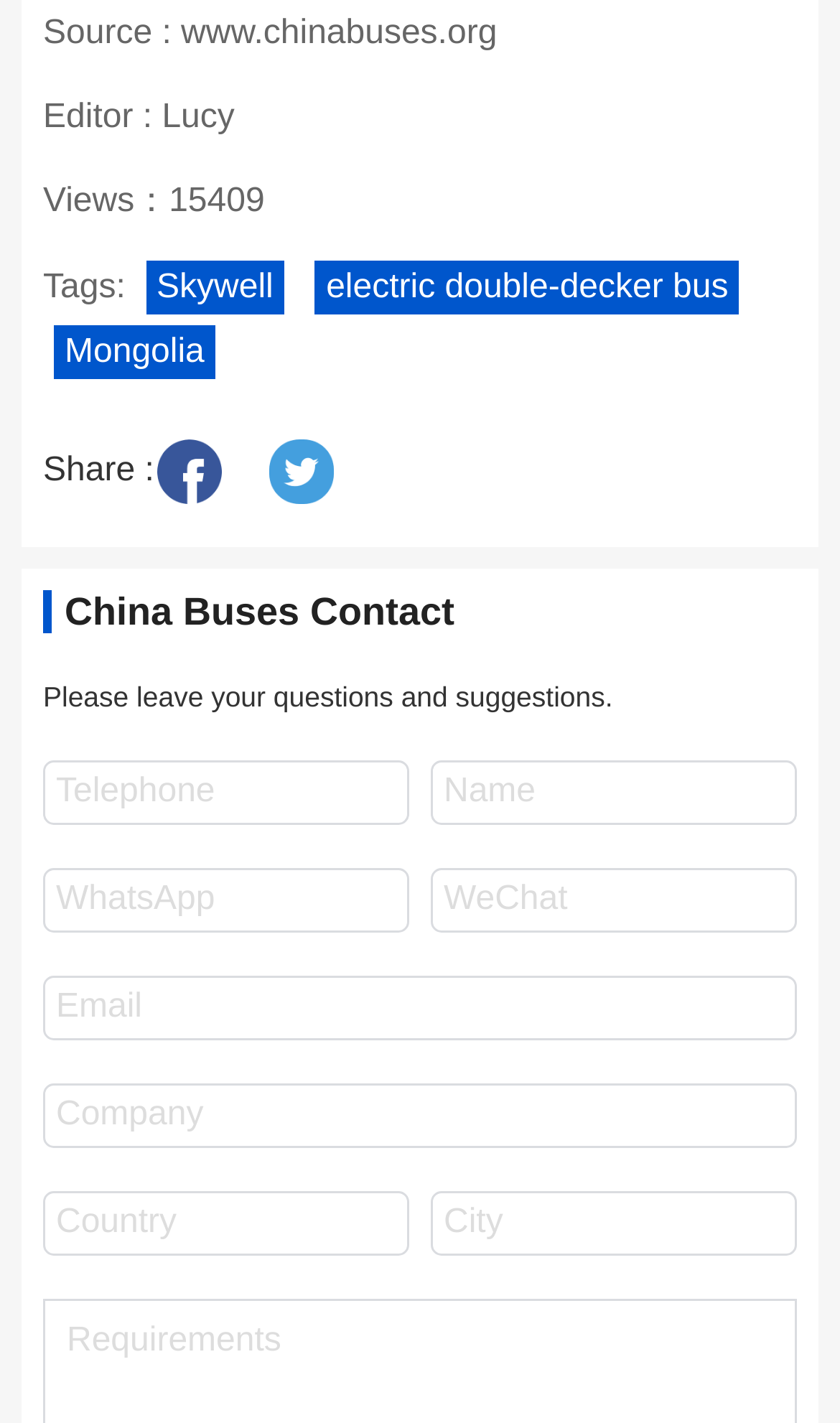Please determine the bounding box coordinates of the element to click in order to execute the following instruction: "Enter your email". The coordinates should be four float numbers between 0 and 1, specified as [left, top, right, bottom].

[0.051, 0.686, 0.949, 0.731]